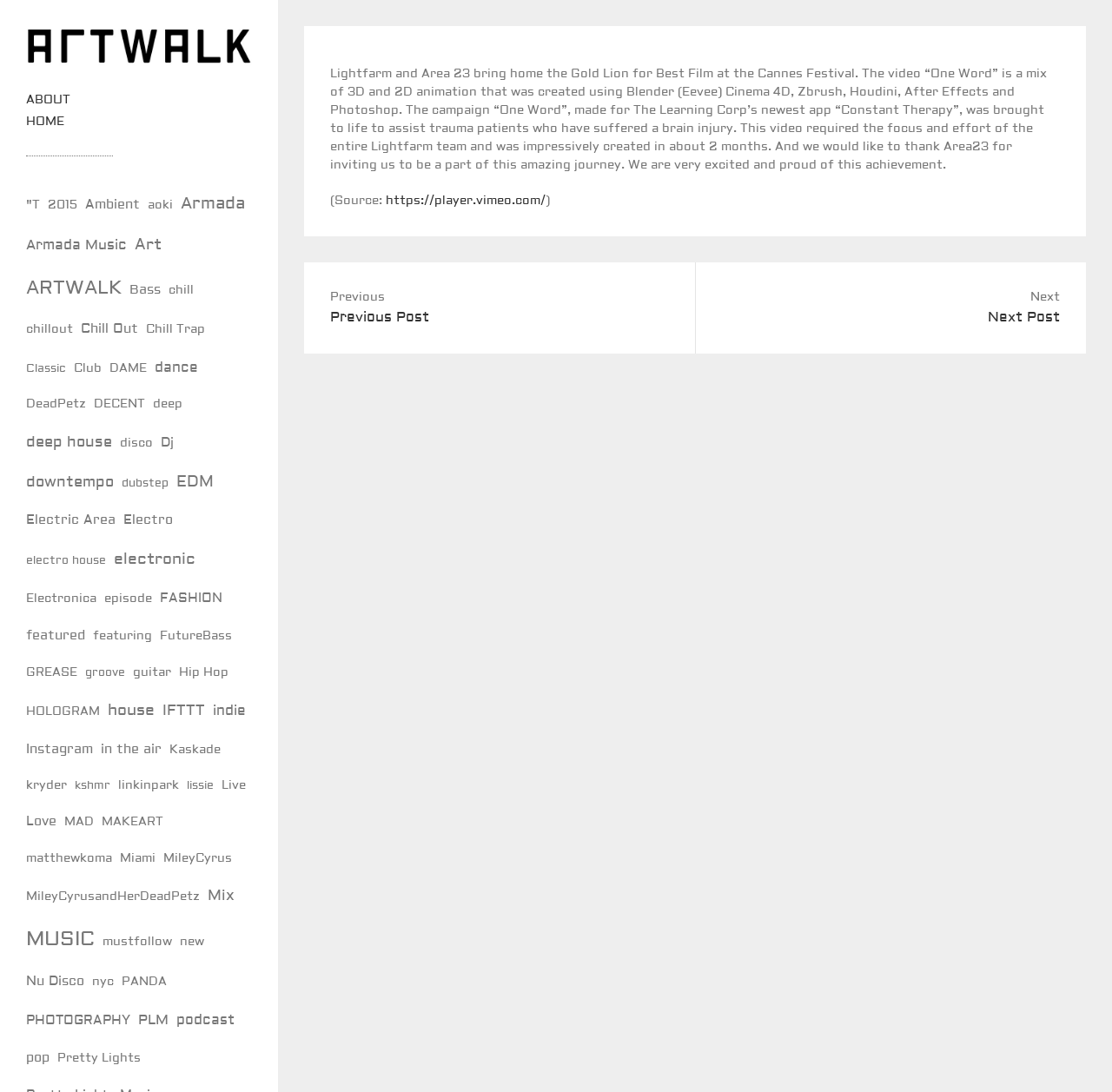Could you specify the bounding box coordinates for the clickable section to complete the following instruction: "Watch the video on Vimeo"?

[0.347, 0.177, 0.491, 0.191]